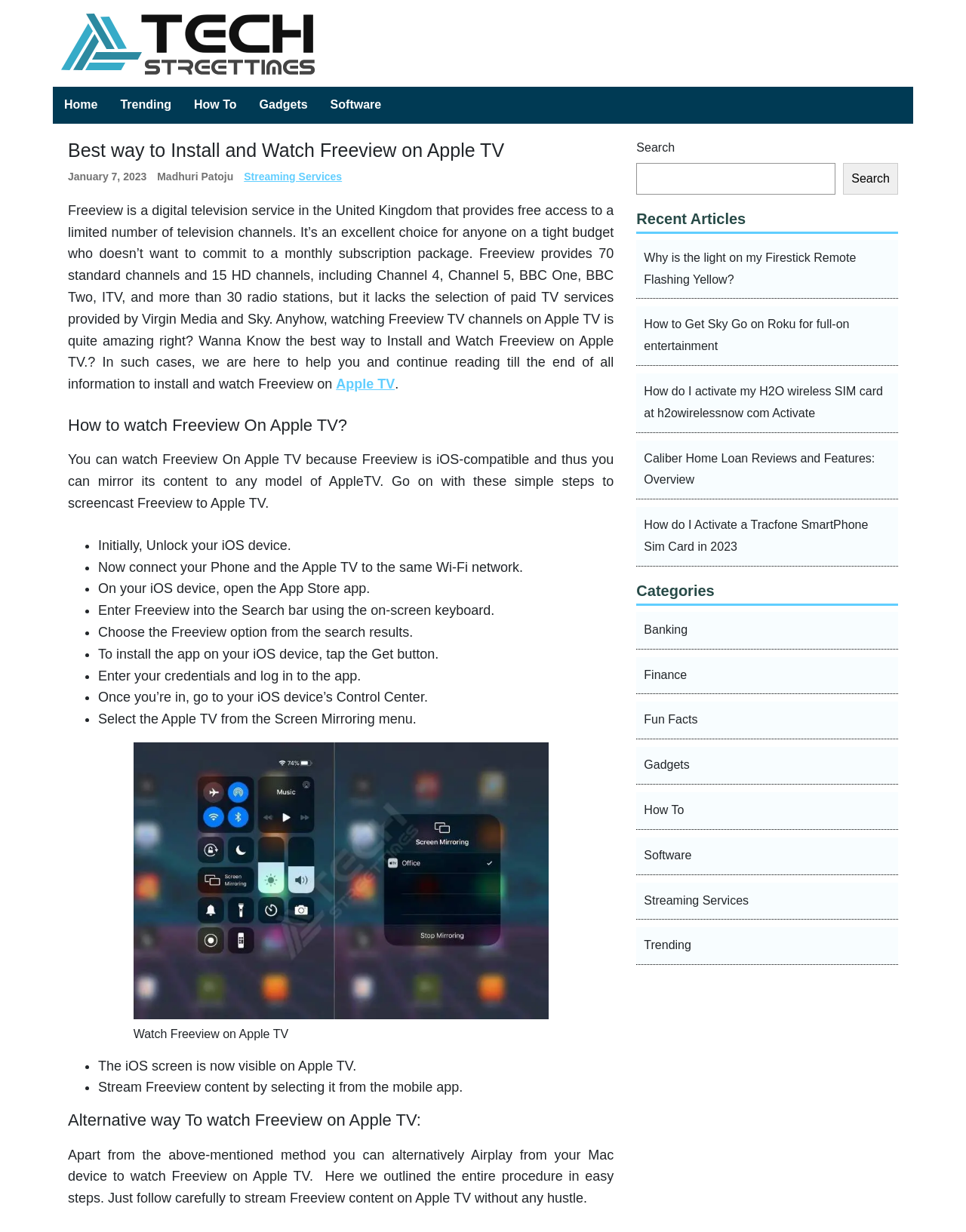Determine the coordinates of the bounding box for the clickable area needed to execute this instruction: "Explore the 'Recent Articles' section".

[0.659, 0.17, 0.93, 0.19]